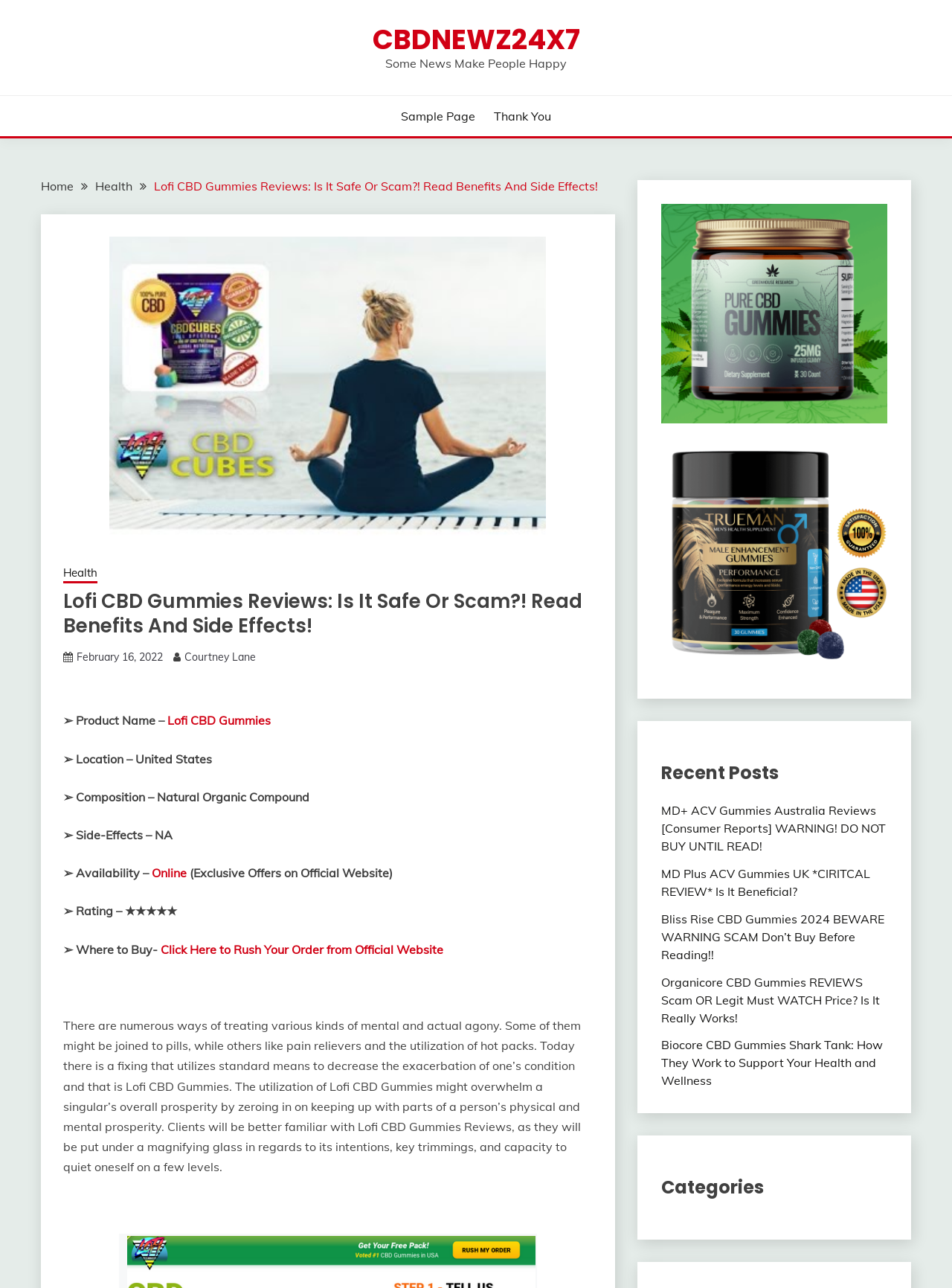Identify the bounding box coordinates of the specific part of the webpage to click to complete this instruction: "Read the article about Lofi CBD Gummies".

[0.066, 0.79, 0.61, 0.912]